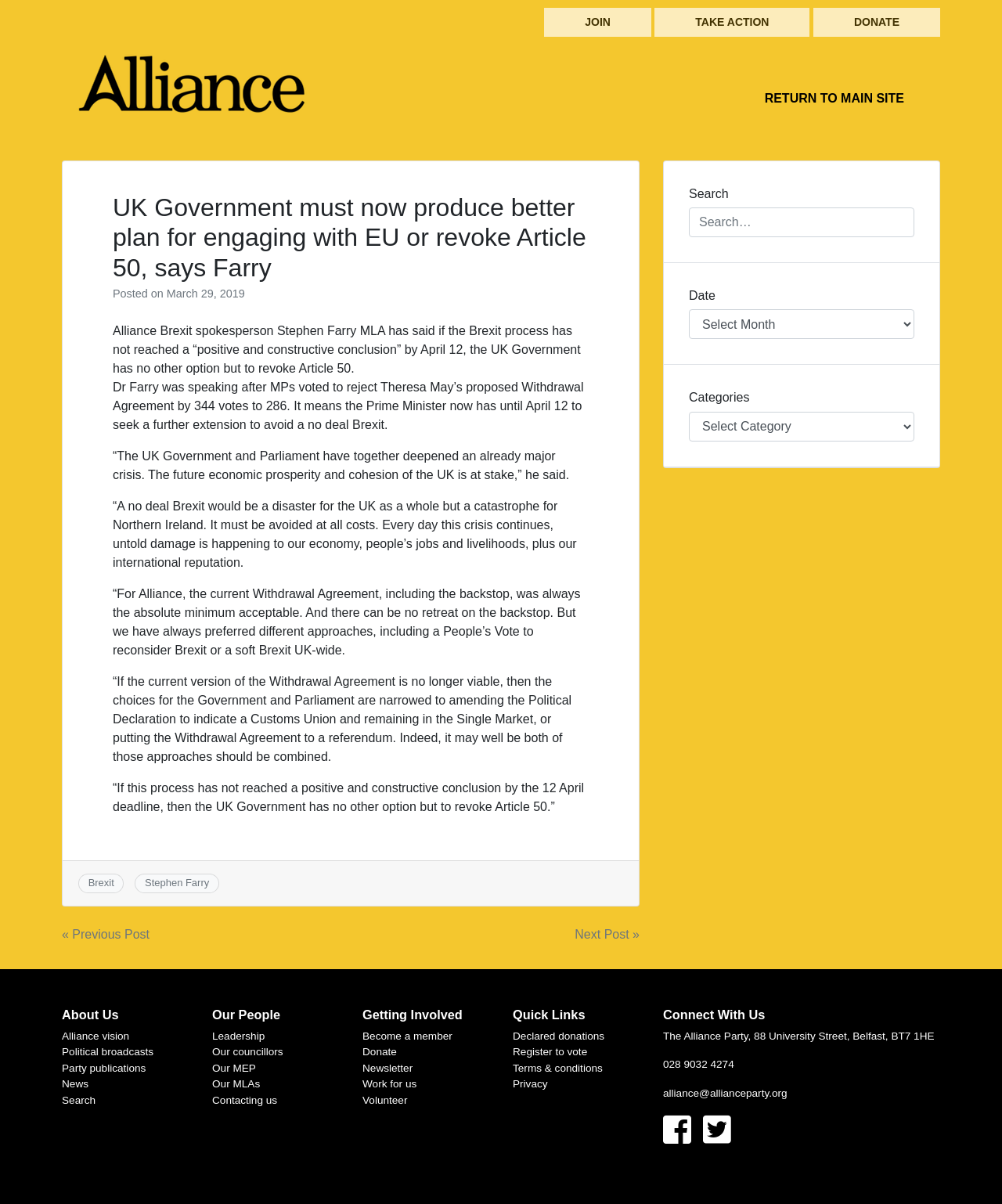What is the purpose of the 'Search' section?
Refer to the screenshot and deliver a thorough answer to the question presented.

I found the 'Search' section by looking at the heading element with the text 'Search' and the textbox element with the placeholder 'Search…' which is located within the complementary section of the webpage. The purpose of this section is to allow users to search the website.